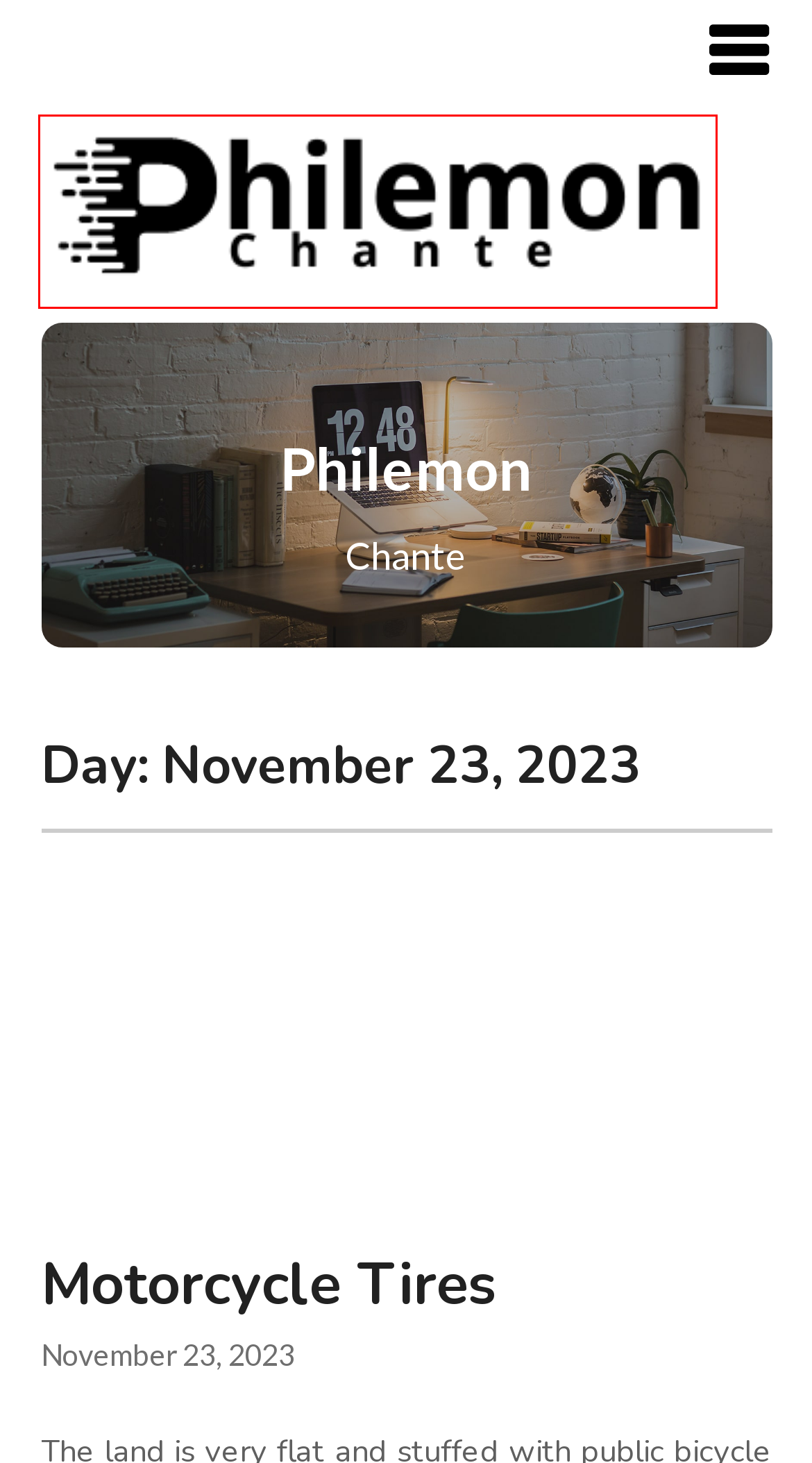Given a webpage screenshot featuring a red rectangle around a UI element, please determine the best description for the new webpage that appears after the element within the bounding box is clicked. The options are:
A. Motorcycle Tires - Philemon
B. May 2020 - Philemon
C. September 2020 - Philemon
D. May 2019 - Philemon
E. Philemon - Chante
F. fashion Archives - Philemon
G. November 2023 - Philemon
H. wikipedia Archives - Philemon

E